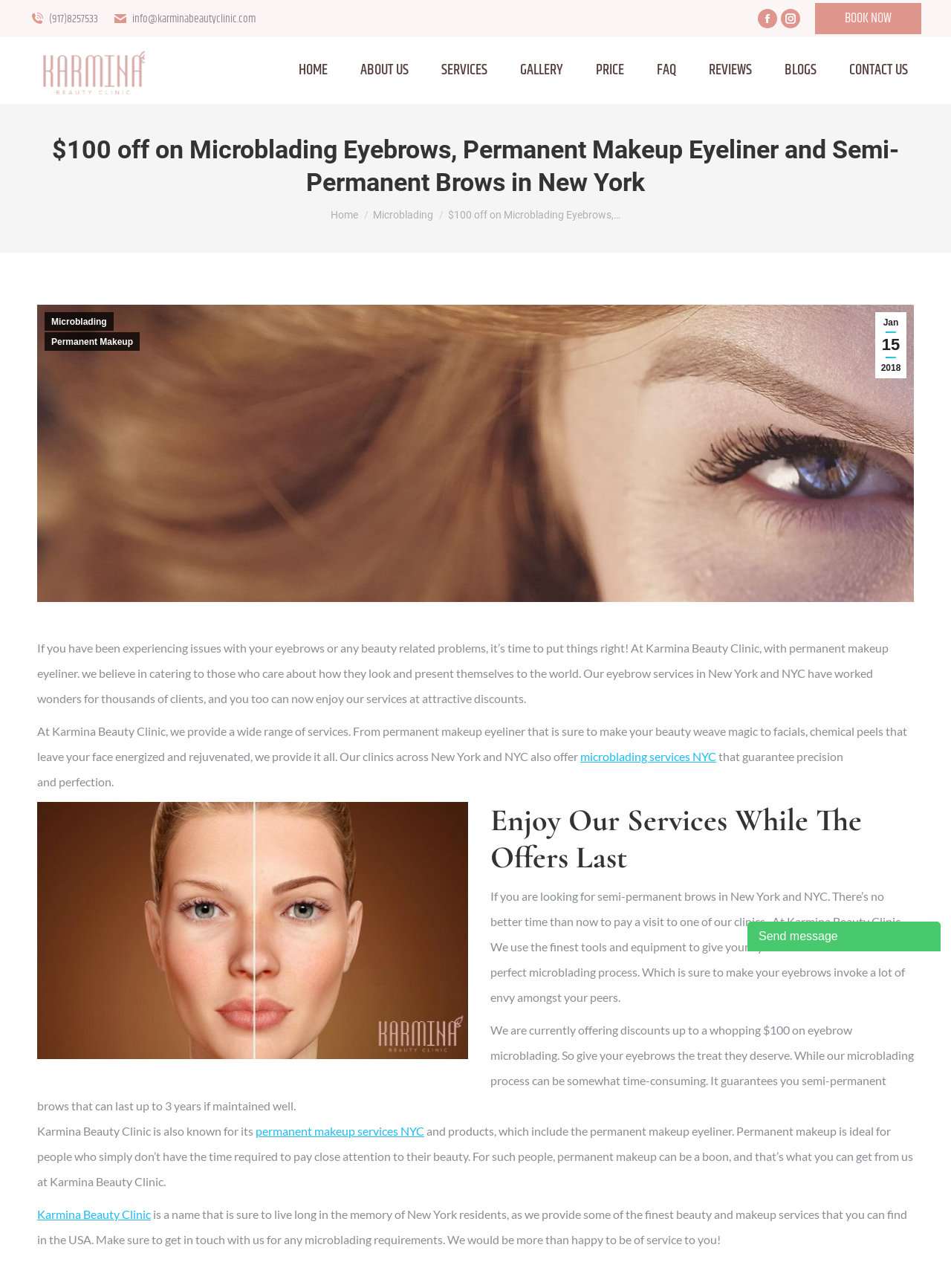Determine the bounding box coordinates of the region I should click to achieve the following instruction: "Call the clinic". Ensure the bounding box coordinates are four float numbers between 0 and 1, i.e., [left, top, right, bottom].

[0.031, 0.008, 0.103, 0.02]